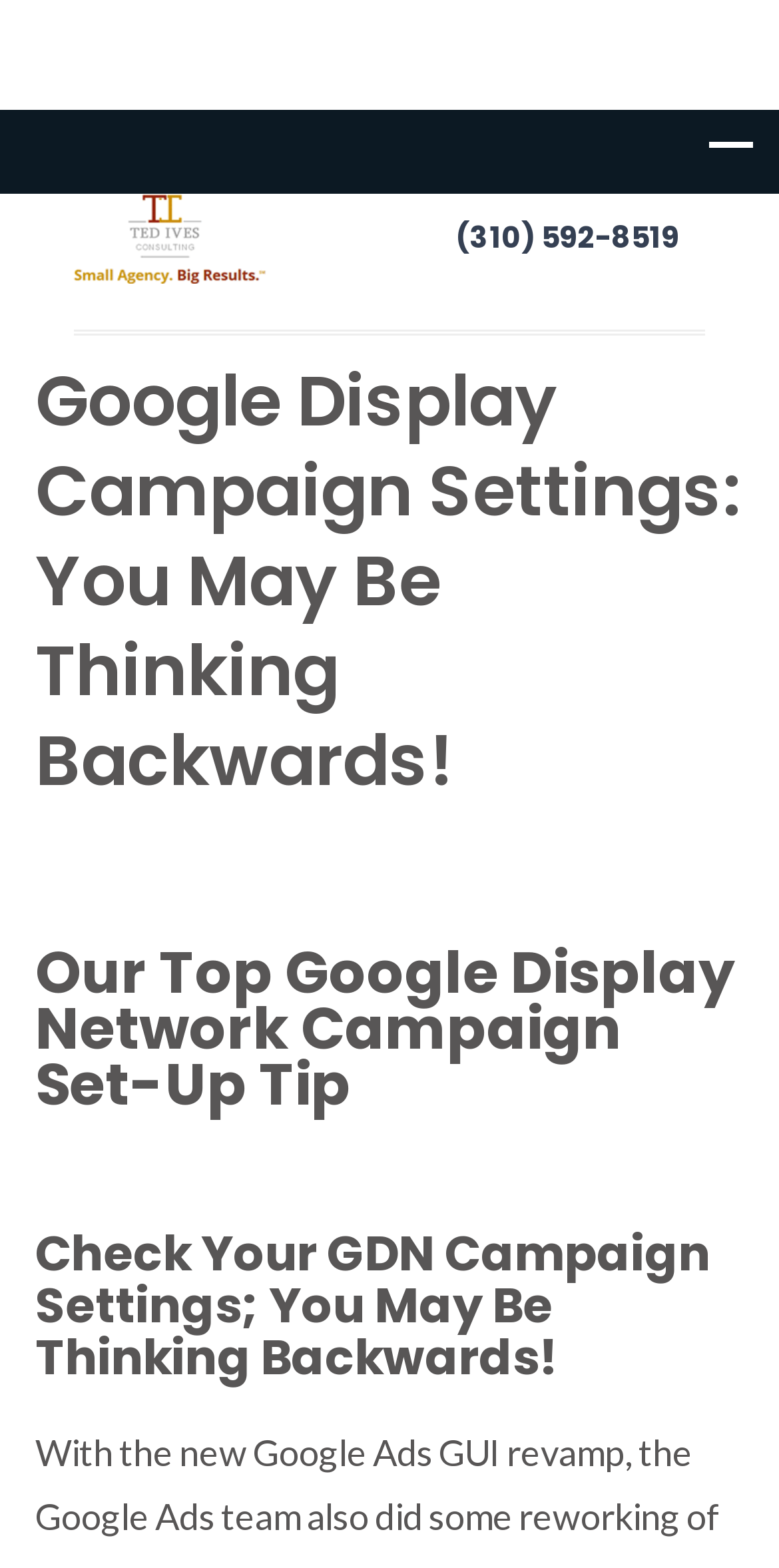Identify the bounding box for the given UI element using the description provided. Coordinates should be in the format (top-left x, top-left y, bottom-right x, bottom-right y) and must be between 0 and 1. Here is the description: (310) 592-8519

[0.585, 0.139, 0.872, 0.165]